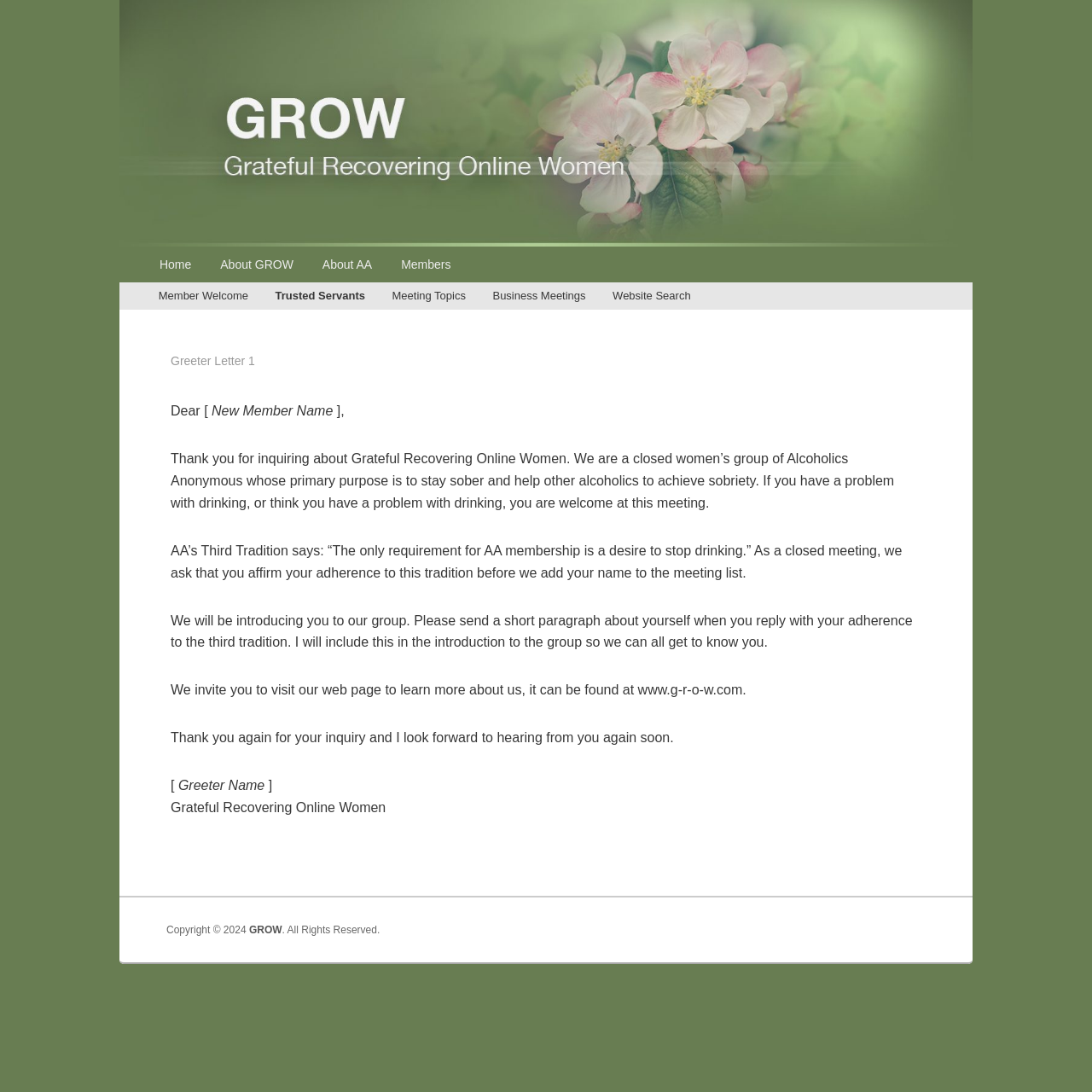Locate the bounding box coordinates of the element to click to perform the following action: 'Click the 'Member Welcome' link'. The coordinates should be given as four float values between 0 and 1, in the form of [left, top, right, bottom].

[0.133, 0.258, 0.24, 0.284]